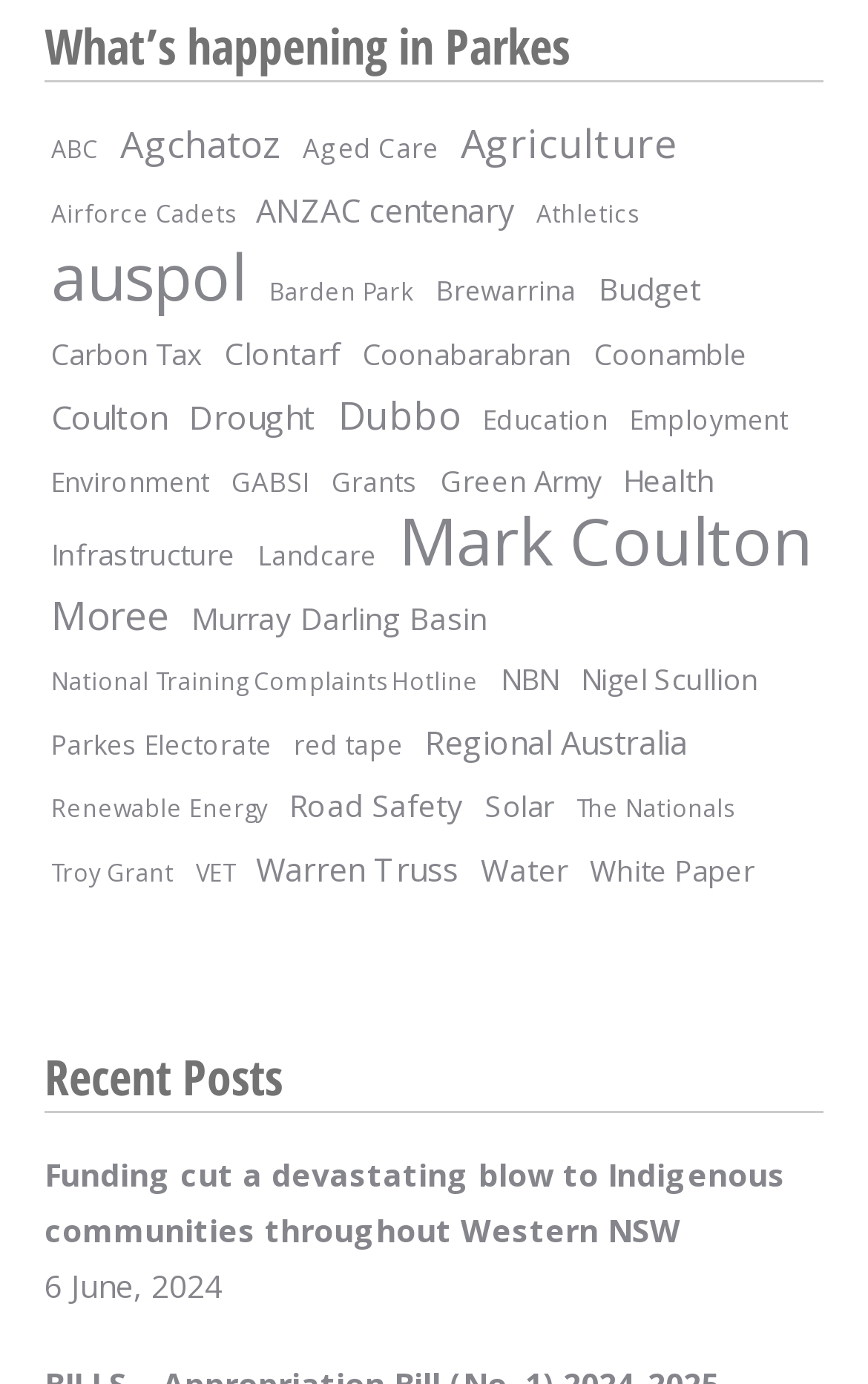Find the bounding box coordinates for the HTML element described as: "Renewable Energy". The coordinates should consist of four float values between 0 and 1, i.e., [left, top, right, bottom].

[0.051, 0.565, 0.315, 0.605]